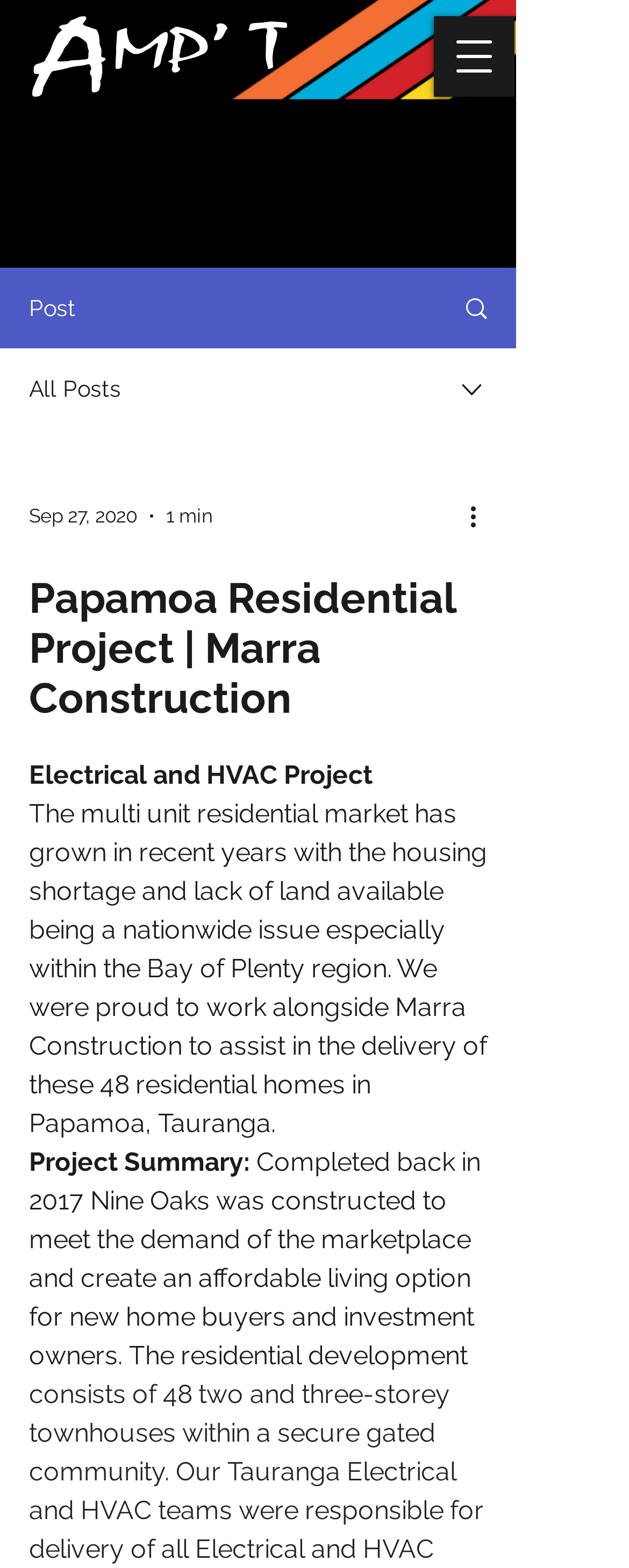In what year was the Nine Oaks project completed?
Based on the image, give a concise answer in the form of a single word or short phrase.

2017